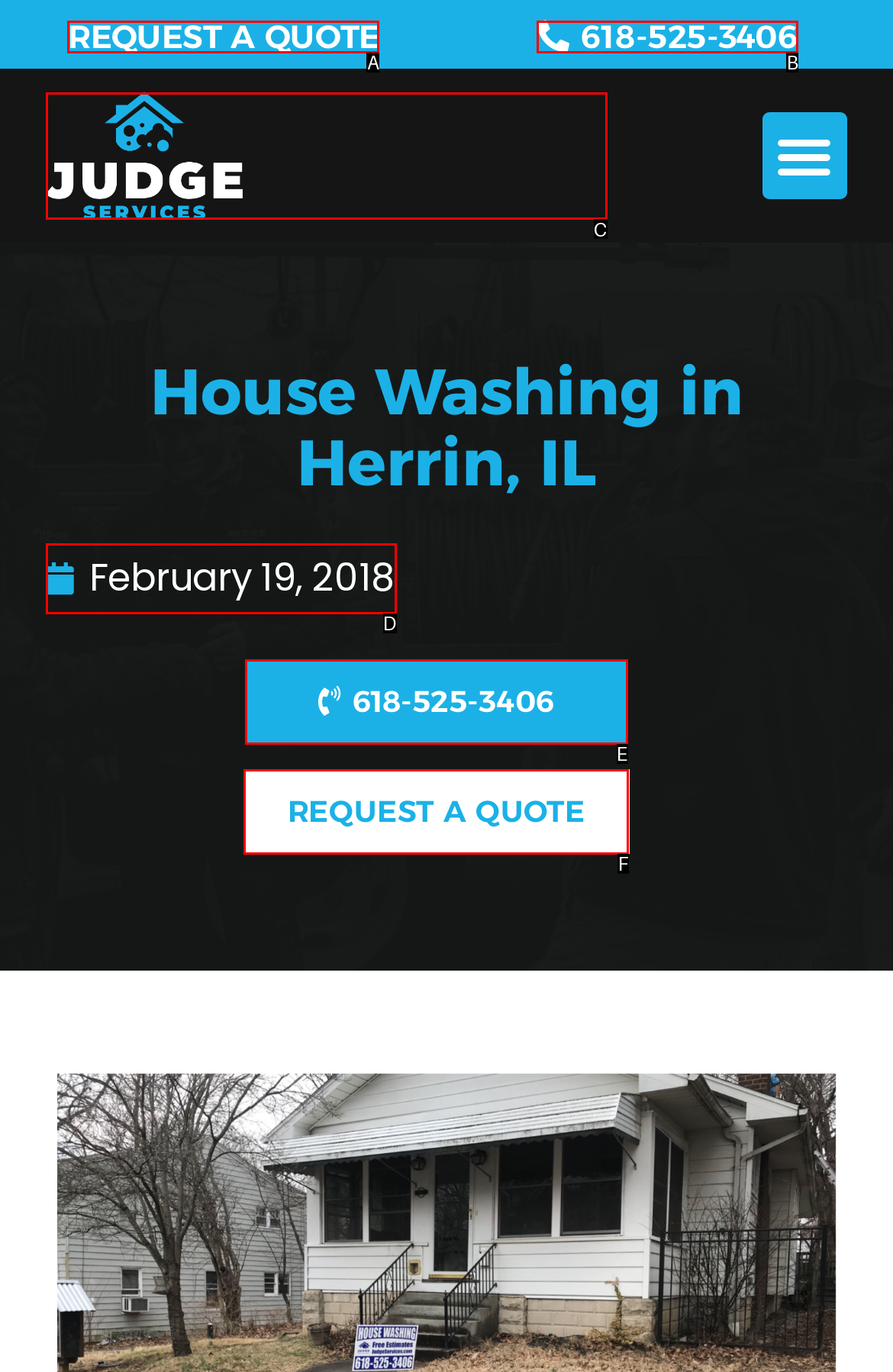Select the appropriate option that fits: February 19, 2018
Reply with the letter of the correct choice.

D